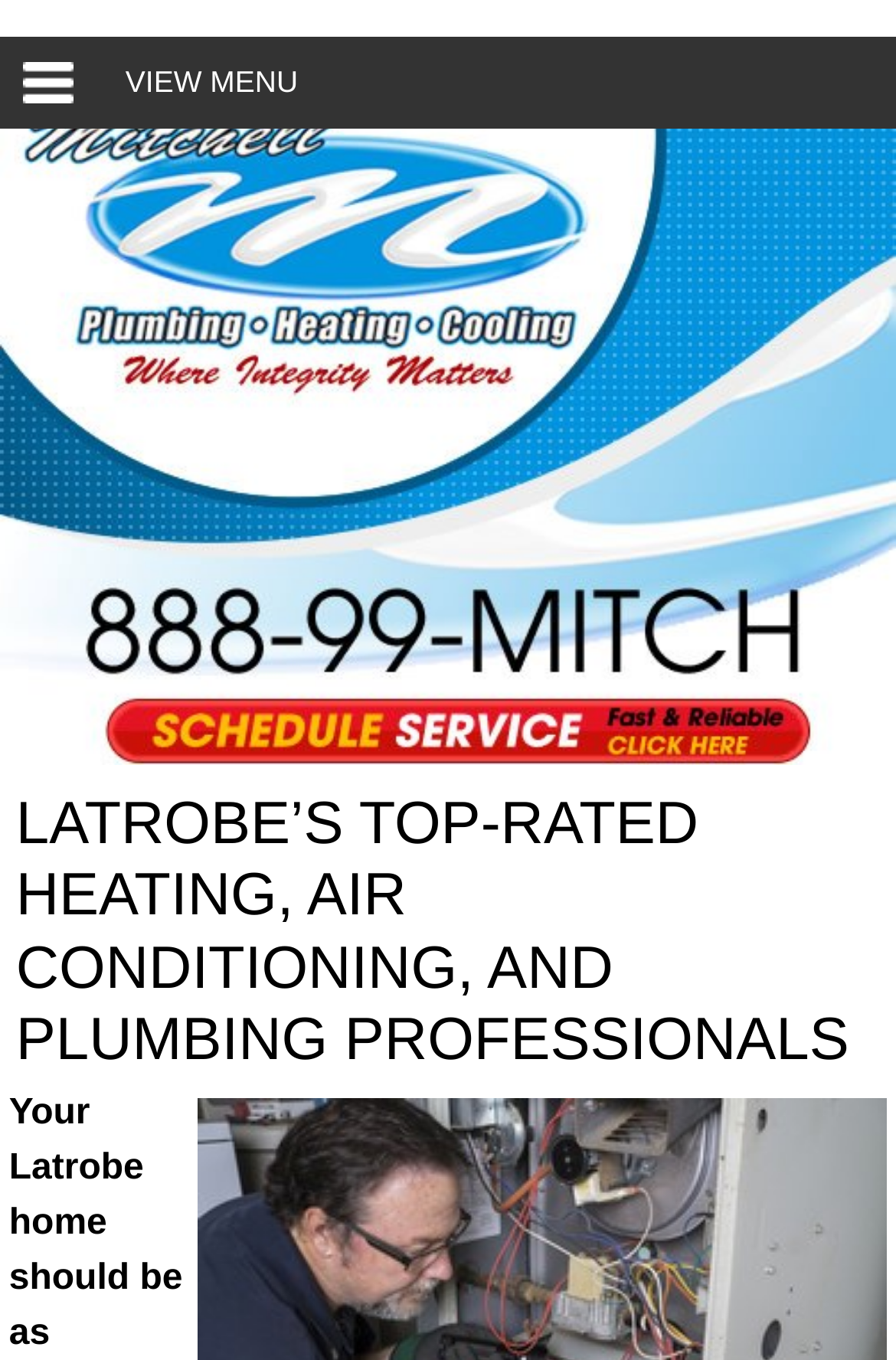Based on the image, provide a detailed response to the question:
Is there a section for indoor air quality?

There is a link element on the webpage with the text 'INDOOR AIR QUALITY' and a bounding box of [0.578, 0.071, 0.974, 0.139], which suggests that there is a section or service related to indoor air quality.